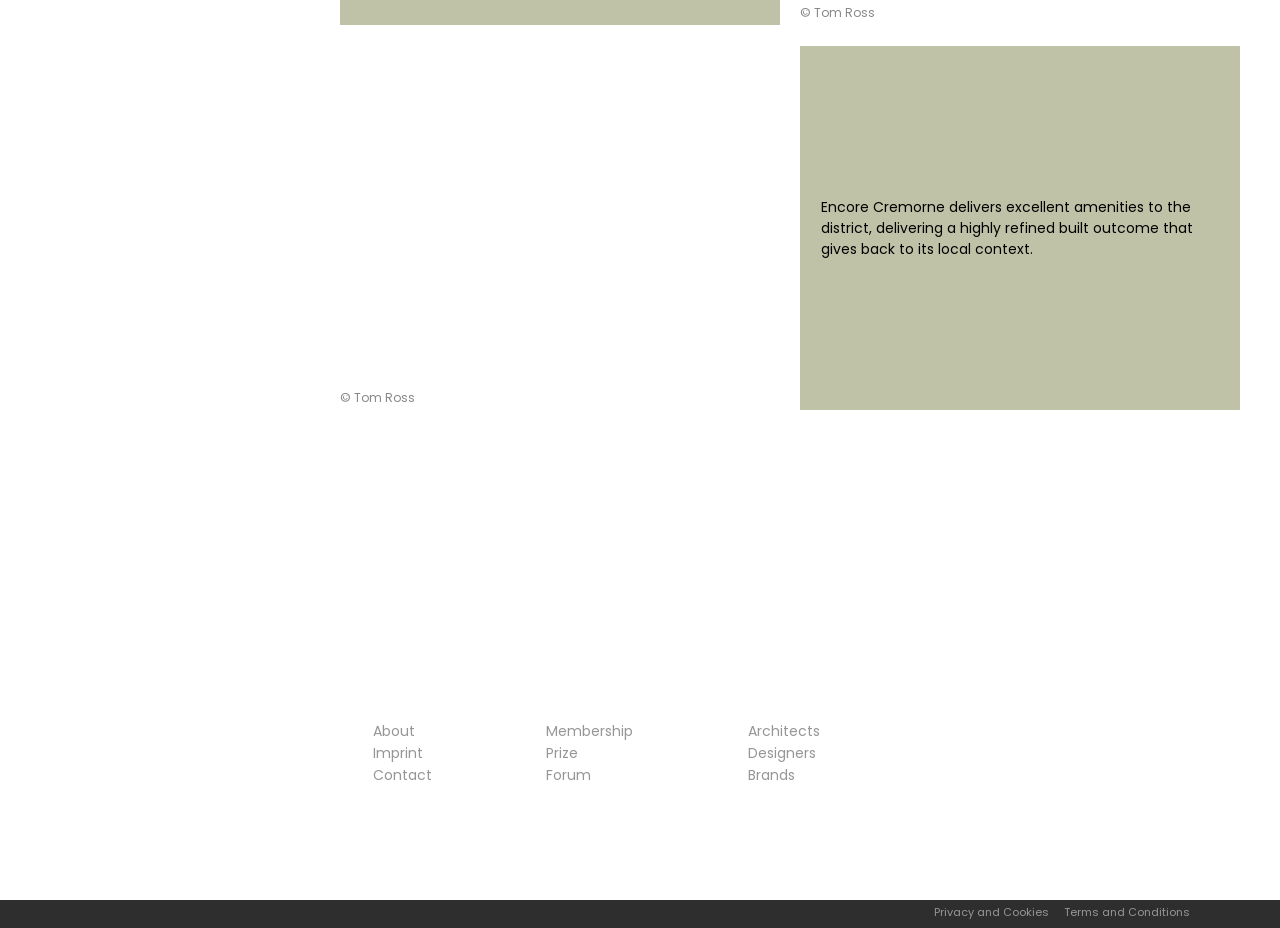Please determine the bounding box coordinates of the element's region to click for the following instruction: "Learn about Imprint".

[0.291, 0.8, 0.33, 0.822]